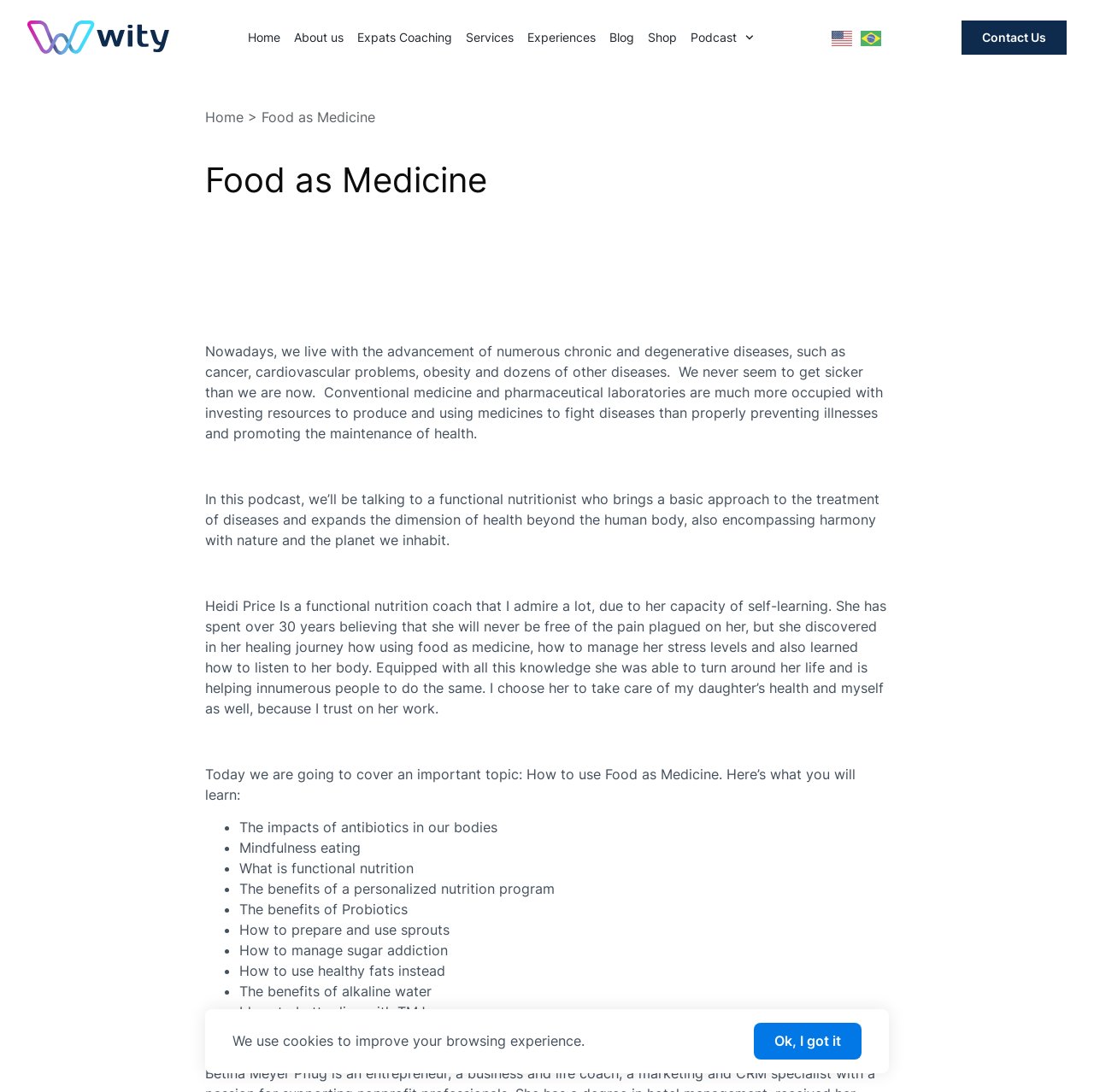Respond concisely with one word or phrase to the following query:
What is the name of the functional nutrition coach?

Heidi Price